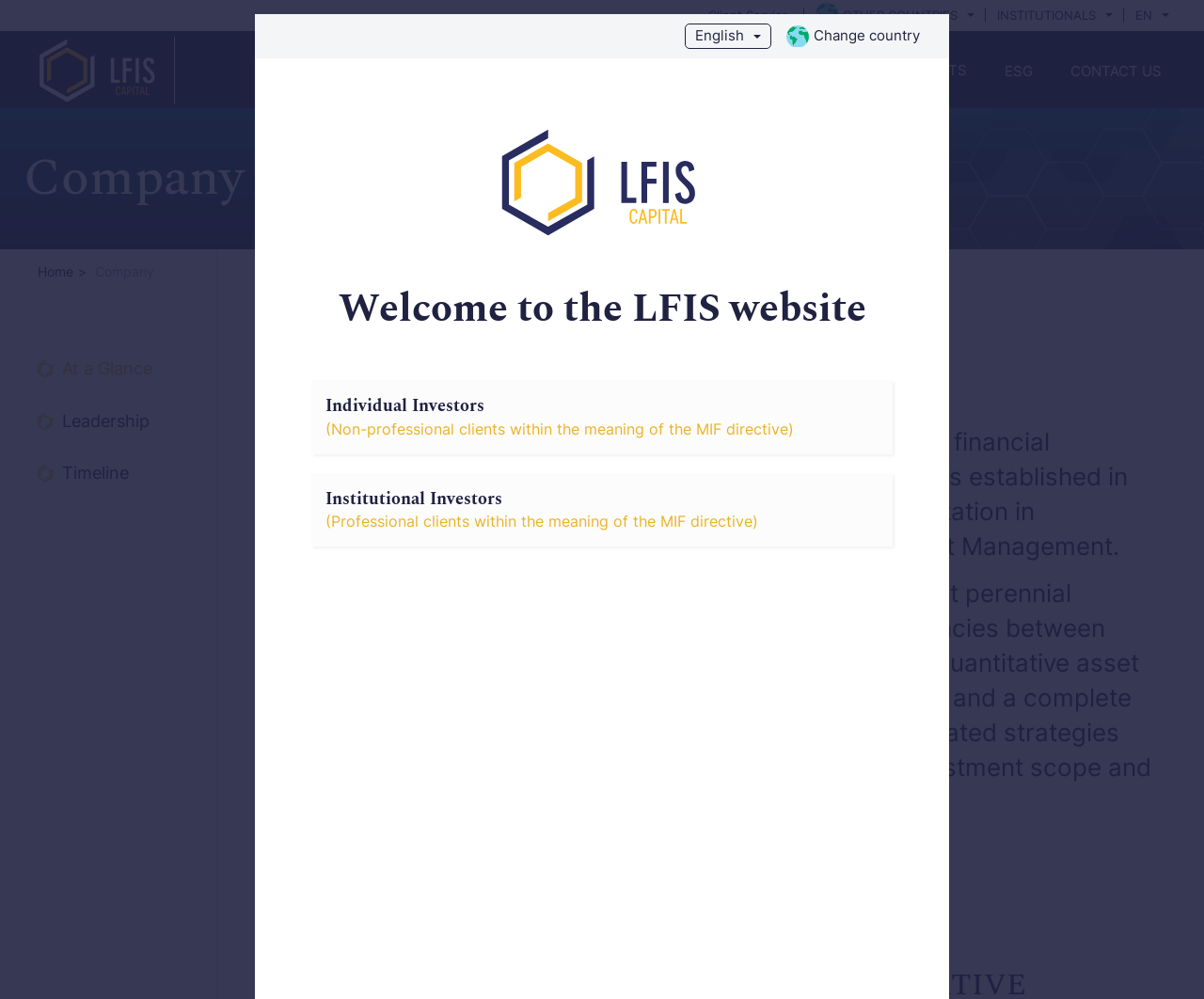Find the bounding box coordinates of the clickable area that will achieve the following instruction: "Select OTHER COUNTRIES".

[0.668, 0.0, 0.819, 0.031]